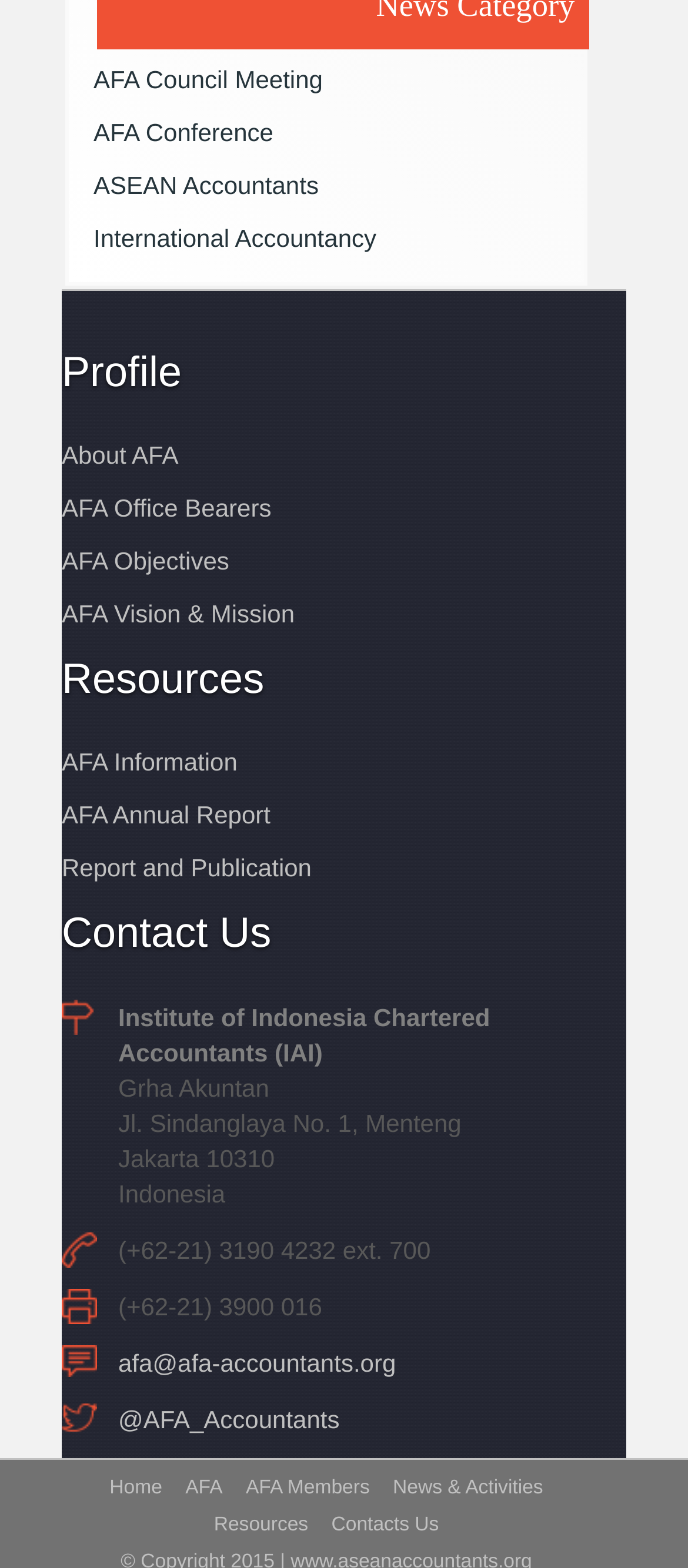What is the name of the organization?
Deliver a detailed and extensive answer to the question.

The name of the organization can be inferred from the links 'AFA Council Meeting', 'AFA Conference', 'About AFA', and 'AFA Office Bearers' which suggests that the organization is named AFA.